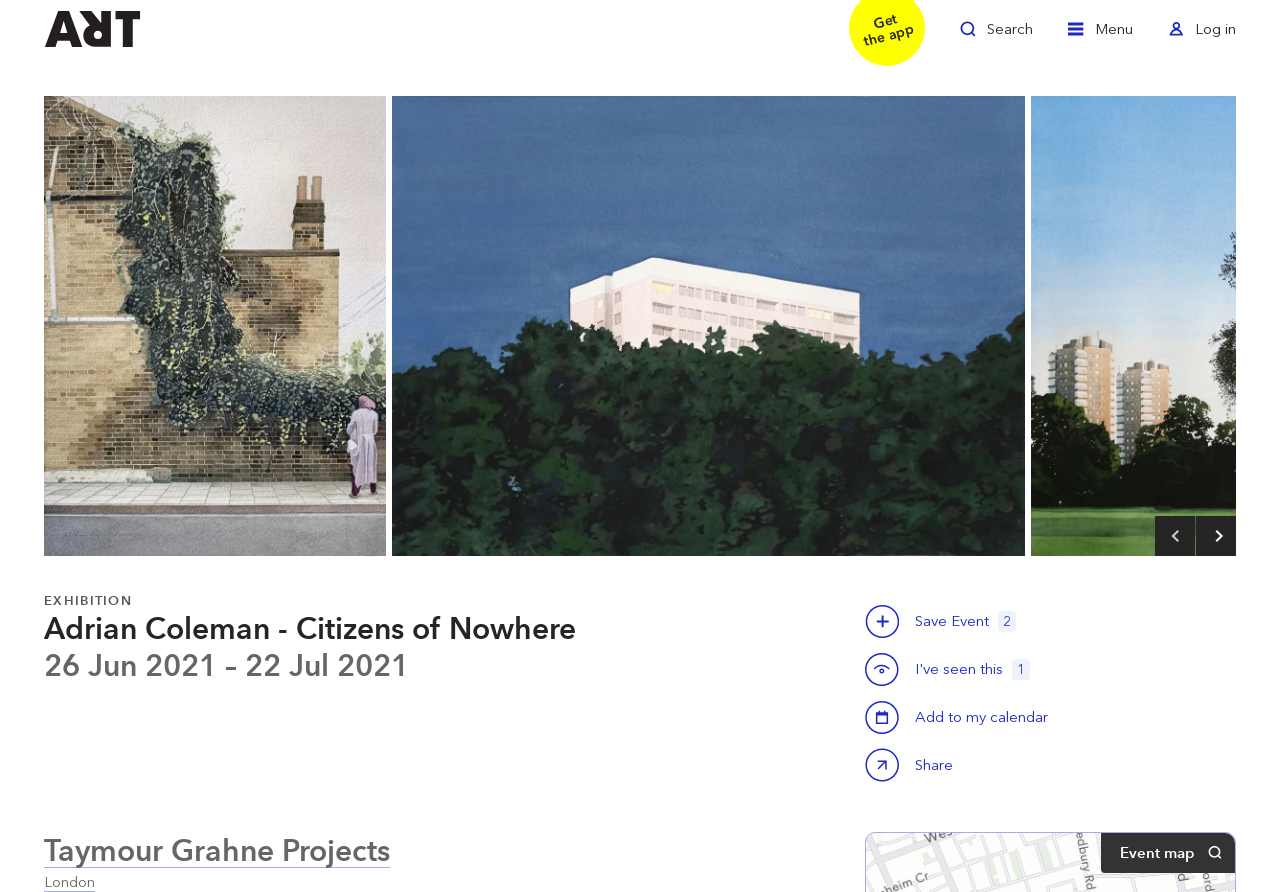Can you find and generate the webpage's heading?

Adrian Coleman - Citizens of Nowhere